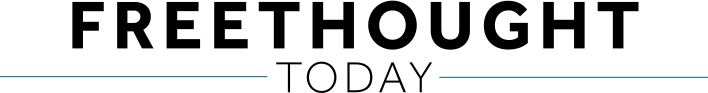What is the purpose of this image?
Please use the image to provide a one-word or short phrase answer.

To serve as a header